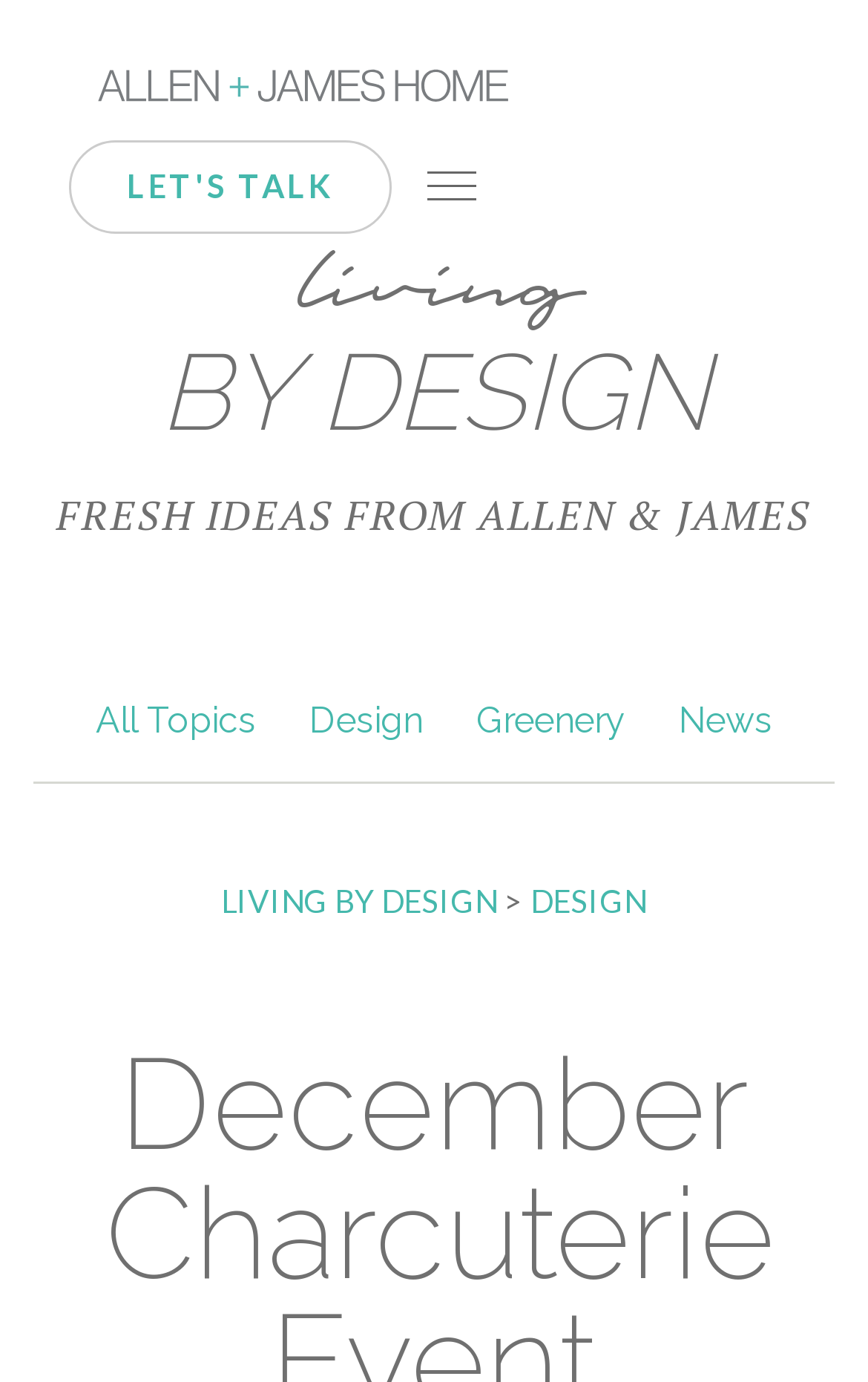What is the last link on the webpage?
Look at the screenshot and respond with a single word or phrase.

DESIGN